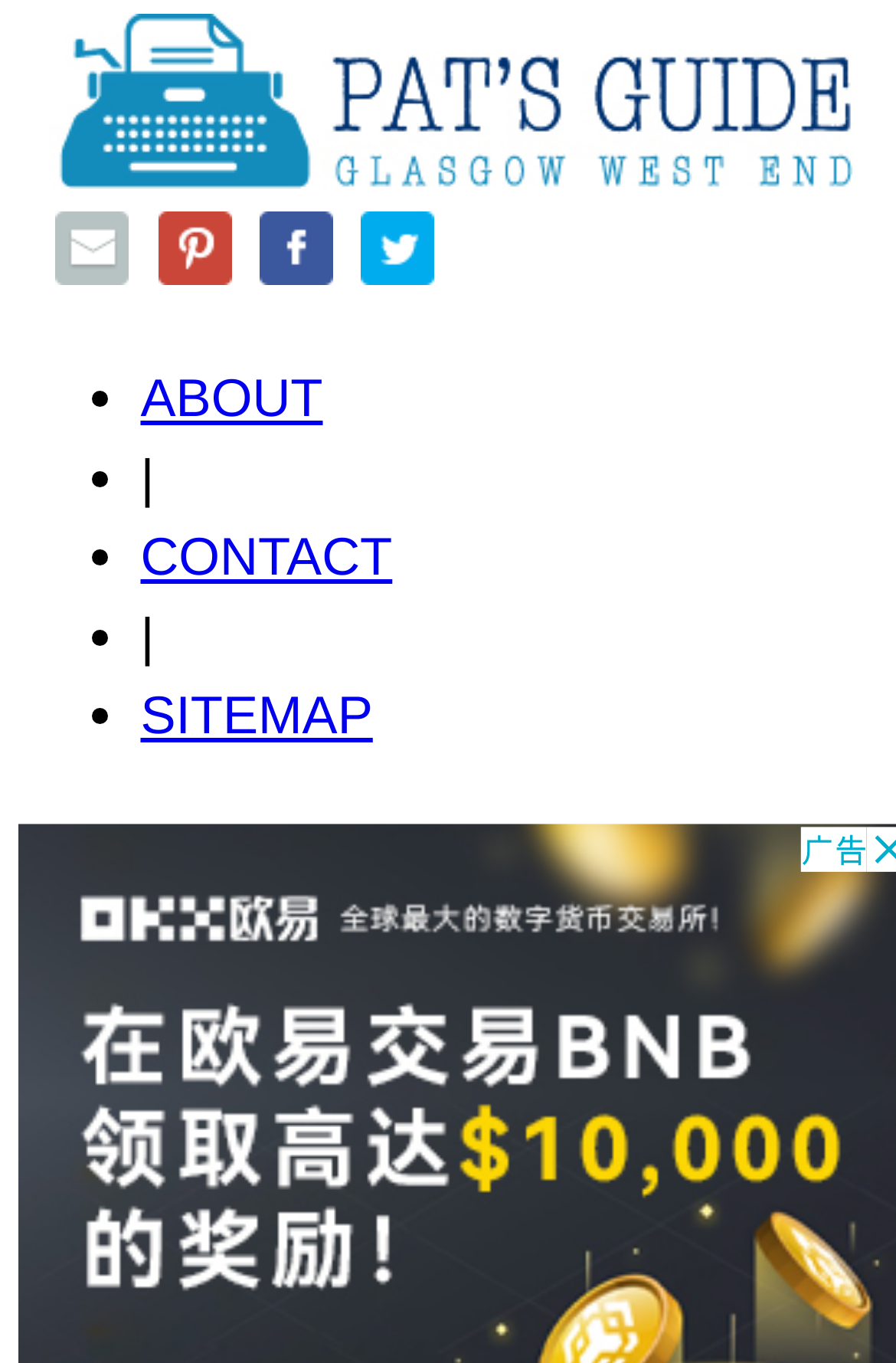Based on what you see in the screenshot, provide a thorough answer to this question: What is the position of the 'CONTACT' link?

I analyzed the navigation menu and found that the 'CONTACT' link is the third link from the top, with 'PAT GUIDE - GLASGOW WESTEND' being the first and 'ABOUT' being the second.